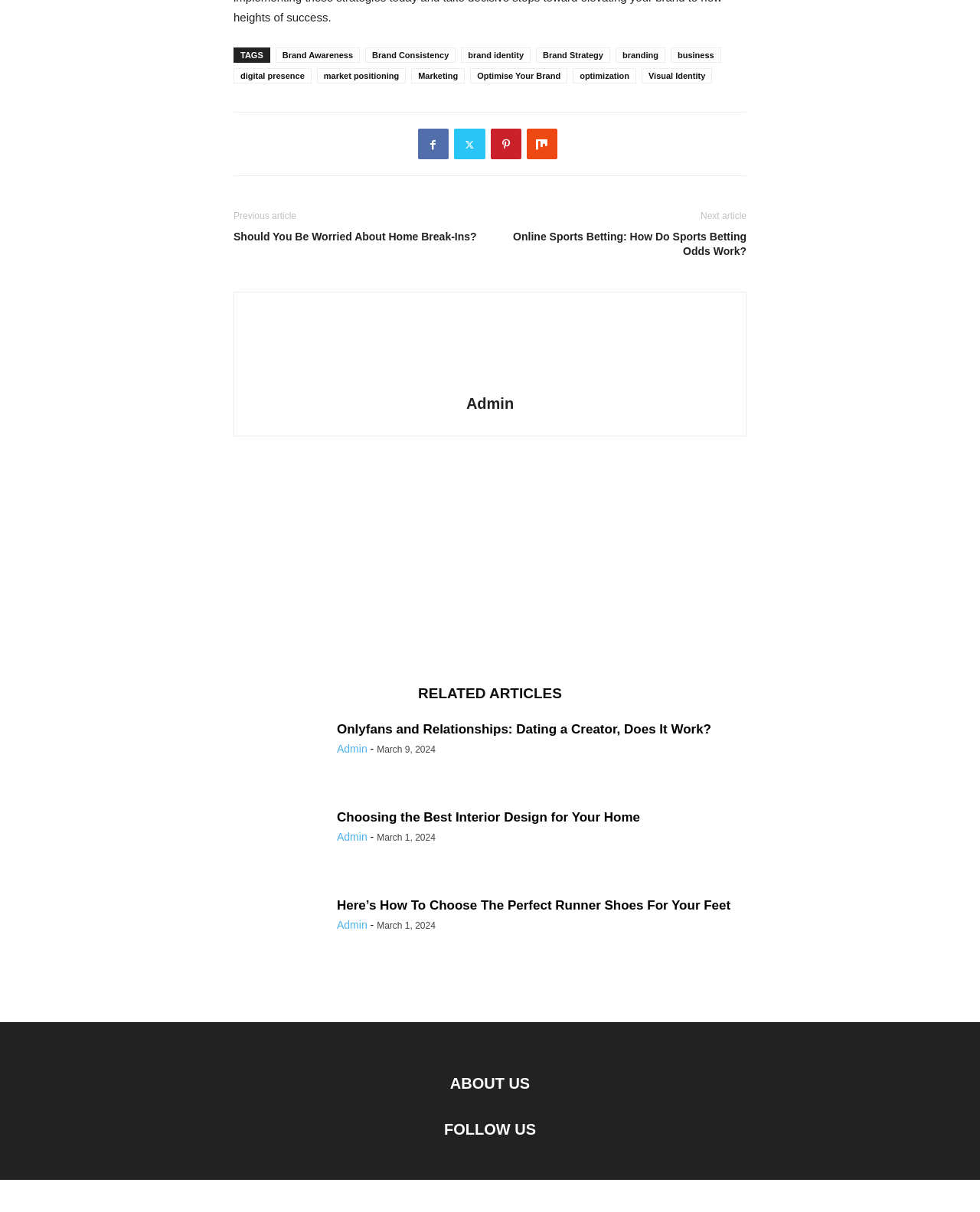How many links are there in the footer?
Refer to the image and give a detailed response to the question.

I counted the number of links in the footer section, and there are seven links with text such as 'Brand Awareness', 'Brand Consistency', and so on.